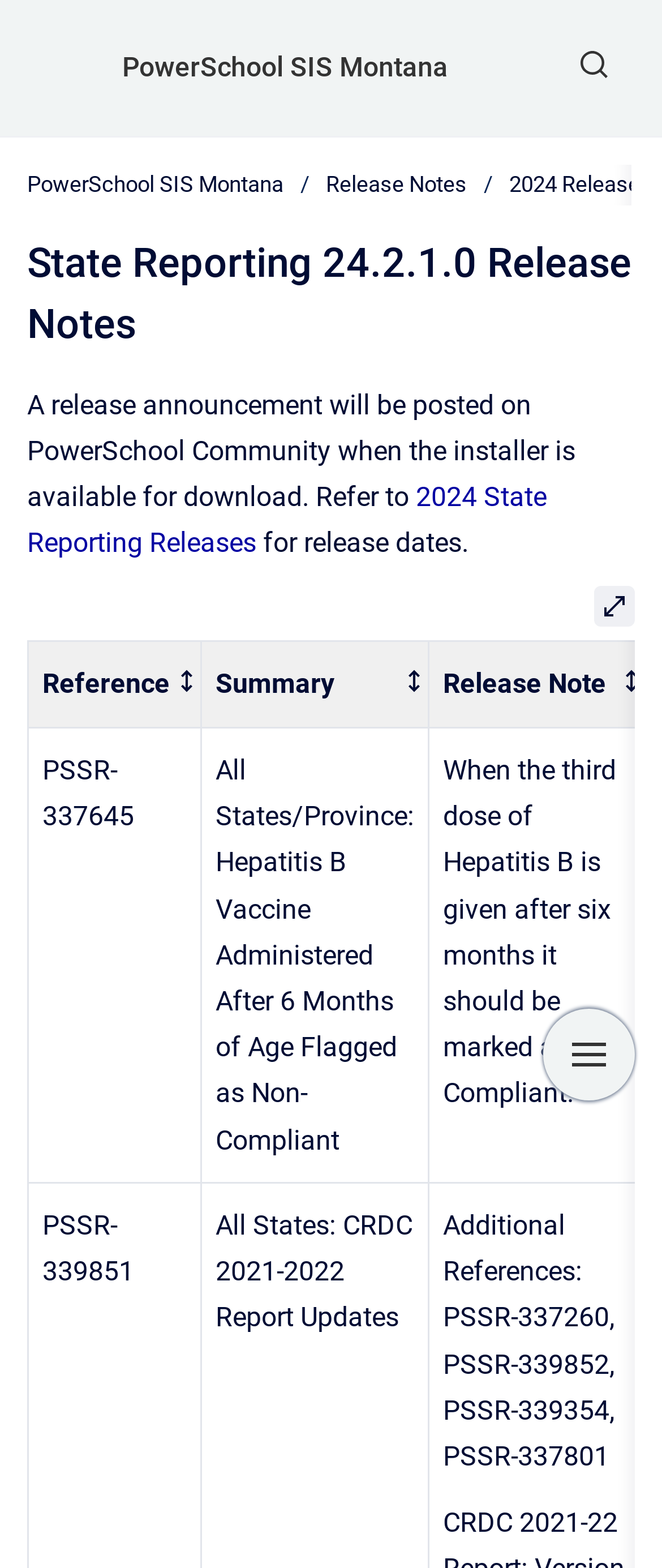Please identify the bounding box coordinates of the element's region that I should click in order to complete the following instruction: "Click on PowerSchool SIS Montana". The bounding box coordinates consist of four float numbers between 0 and 1, i.e., [left, top, right, bottom].

[0.185, 0.016, 0.677, 0.071]